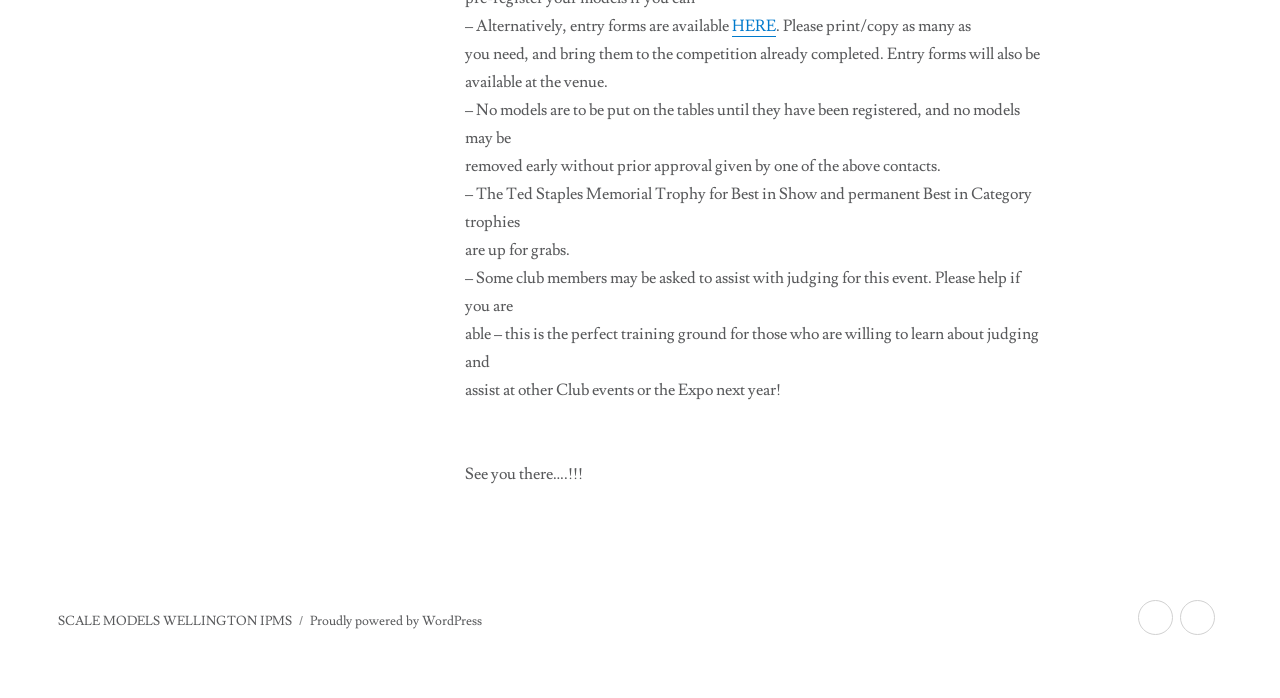Provide a one-word or brief phrase answer to the question:
What is asked of some club members?

To assist with judging